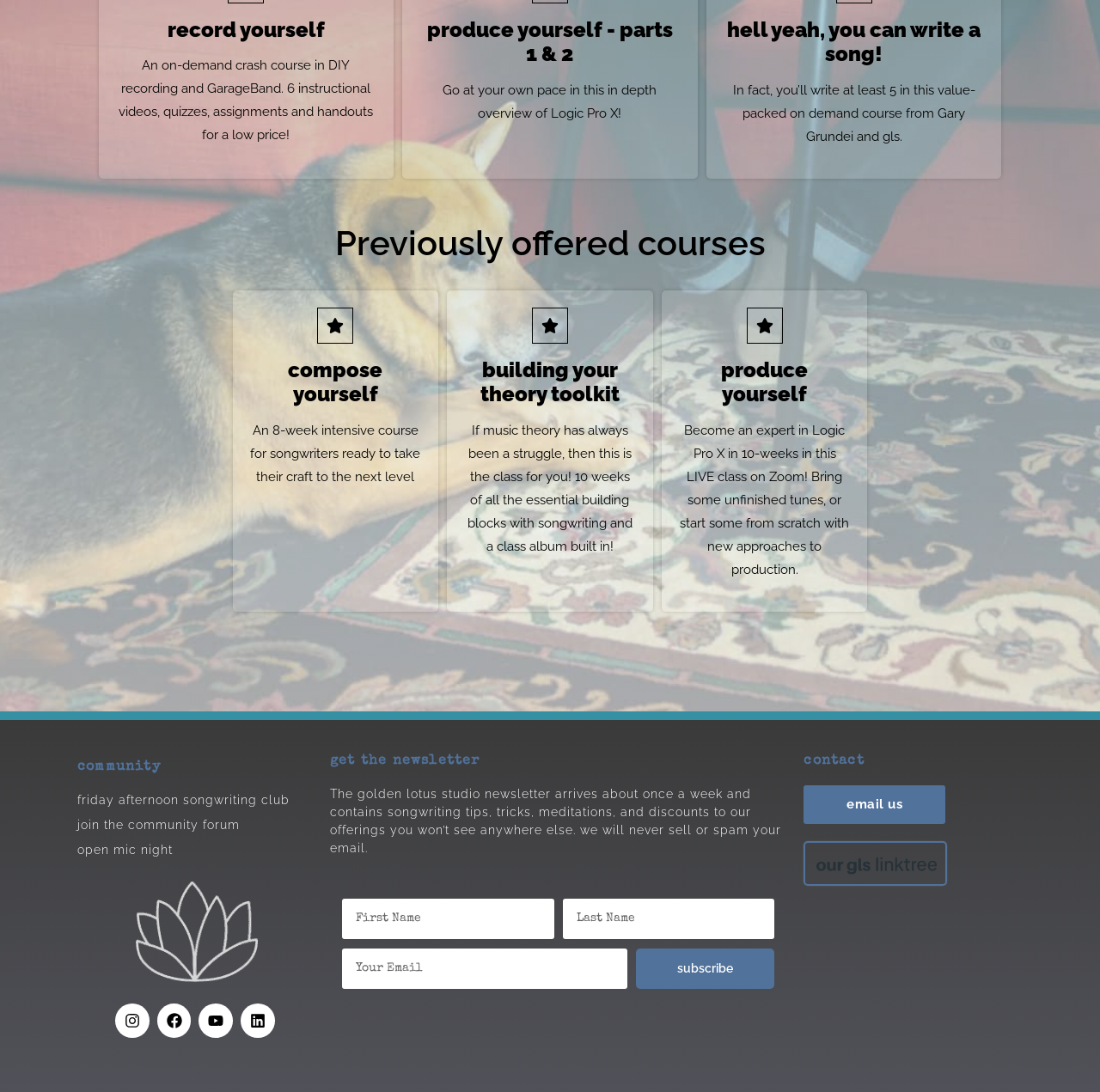Based on the element description: "record yourself", identify the UI element and provide its bounding box coordinates. Use four float numbers between 0 and 1, [left, top, right, bottom].

[0.152, 0.015, 0.295, 0.038]